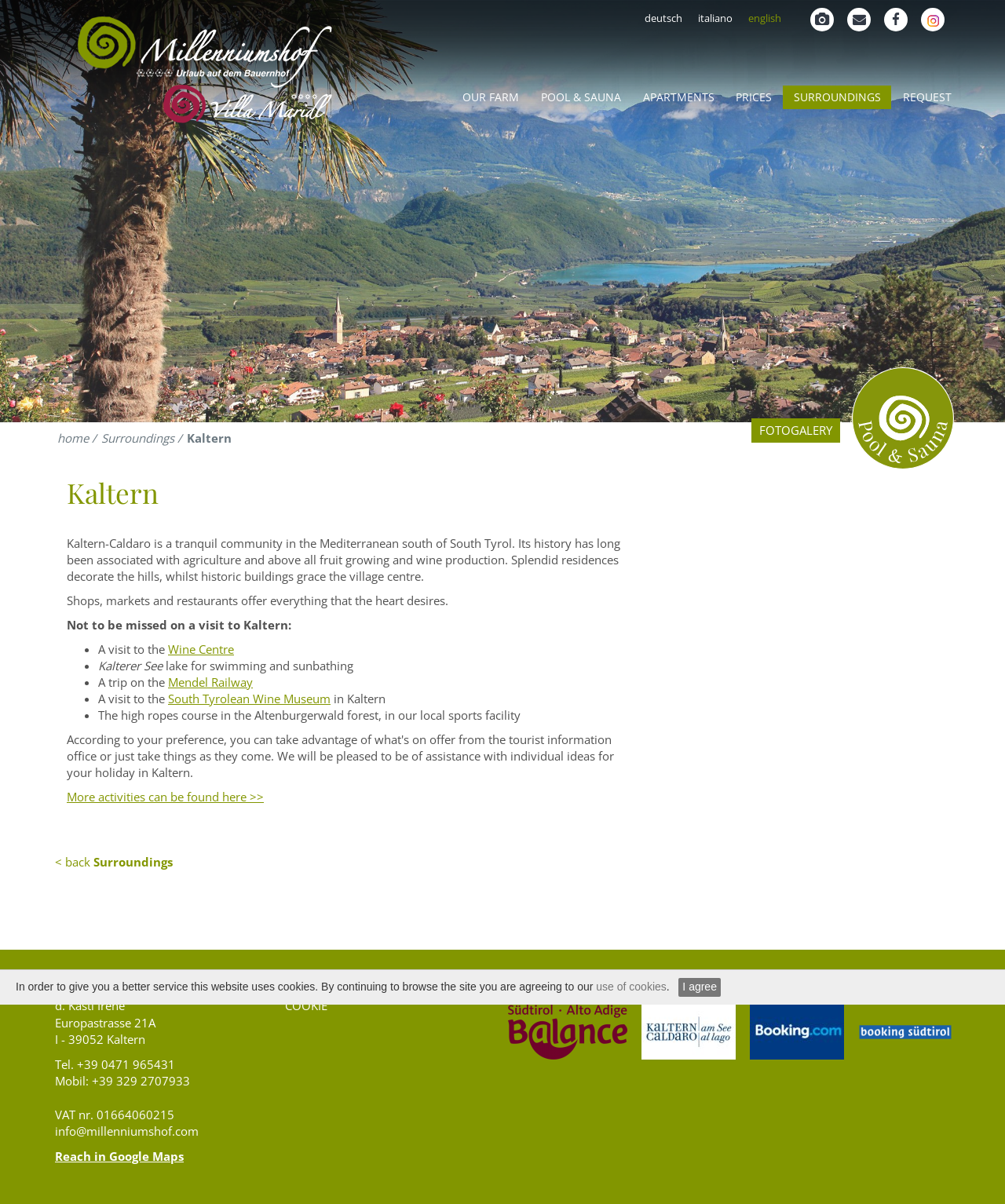Find the bounding box coordinates for the element described here: "< back Surroundings".

[0.055, 0.71, 0.172, 0.723]